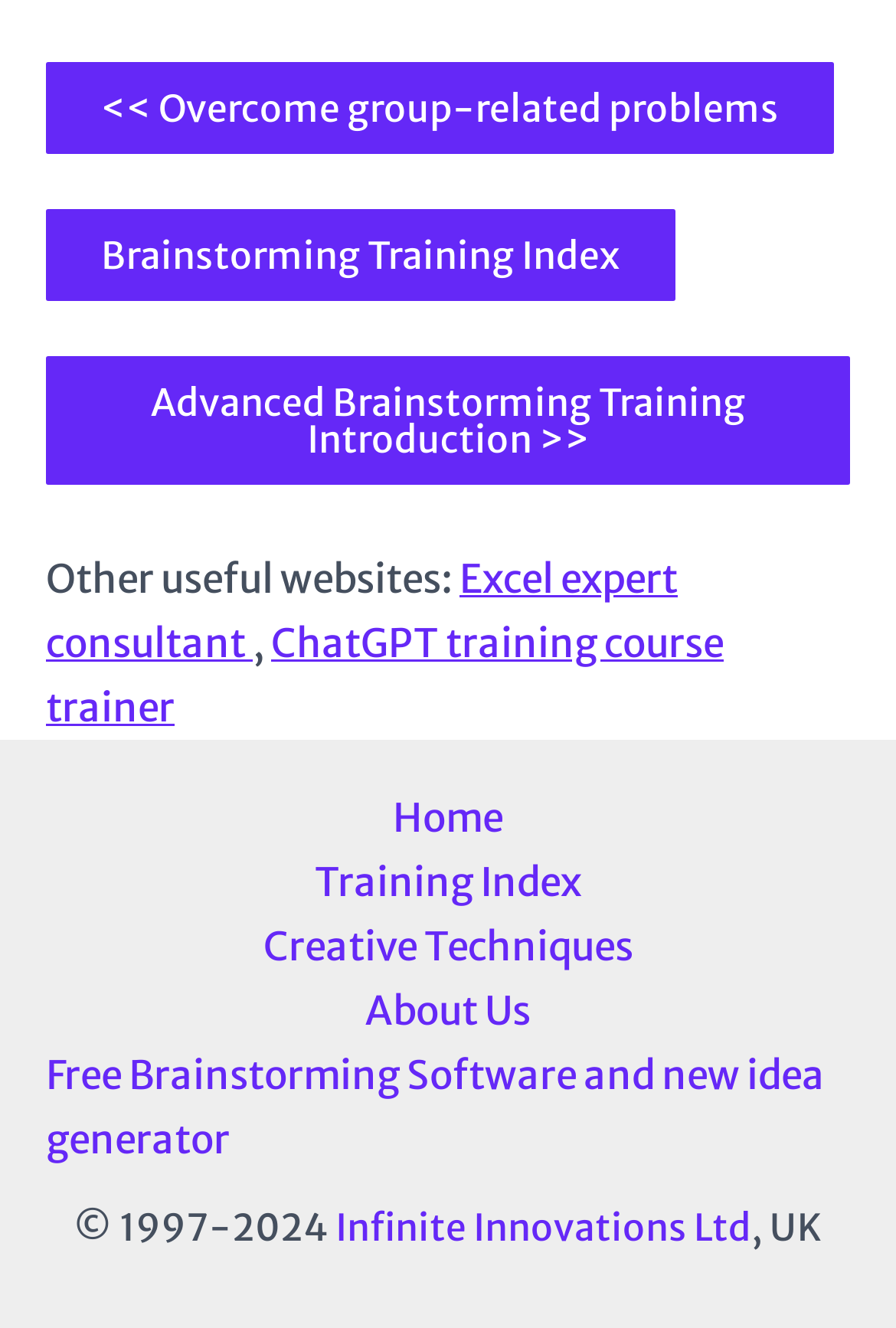Please specify the bounding box coordinates of the clickable region to carry out the following instruction: "Visit 'Brainstorming Training Index'". The coordinates should be four float numbers between 0 and 1, in the format [left, top, right, bottom].

[0.051, 0.157, 0.754, 0.226]